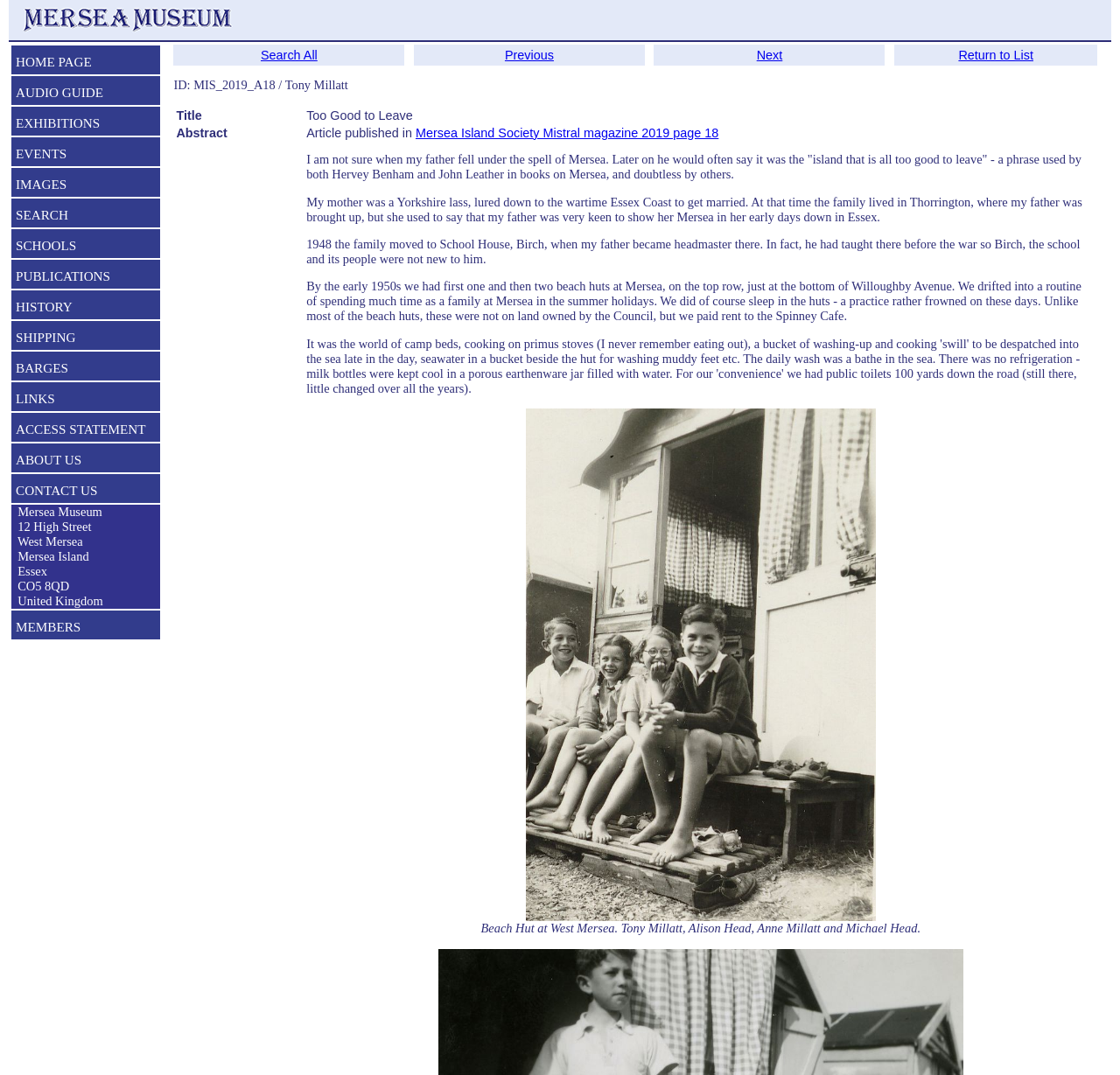Determine the bounding box coordinates of the section to be clicked to follow the instruction: "Read the article 'How to transmit your iPhone data after you die'". The coordinates should be given as four float numbers between 0 and 1, formatted as [left, top, right, bottom].

None